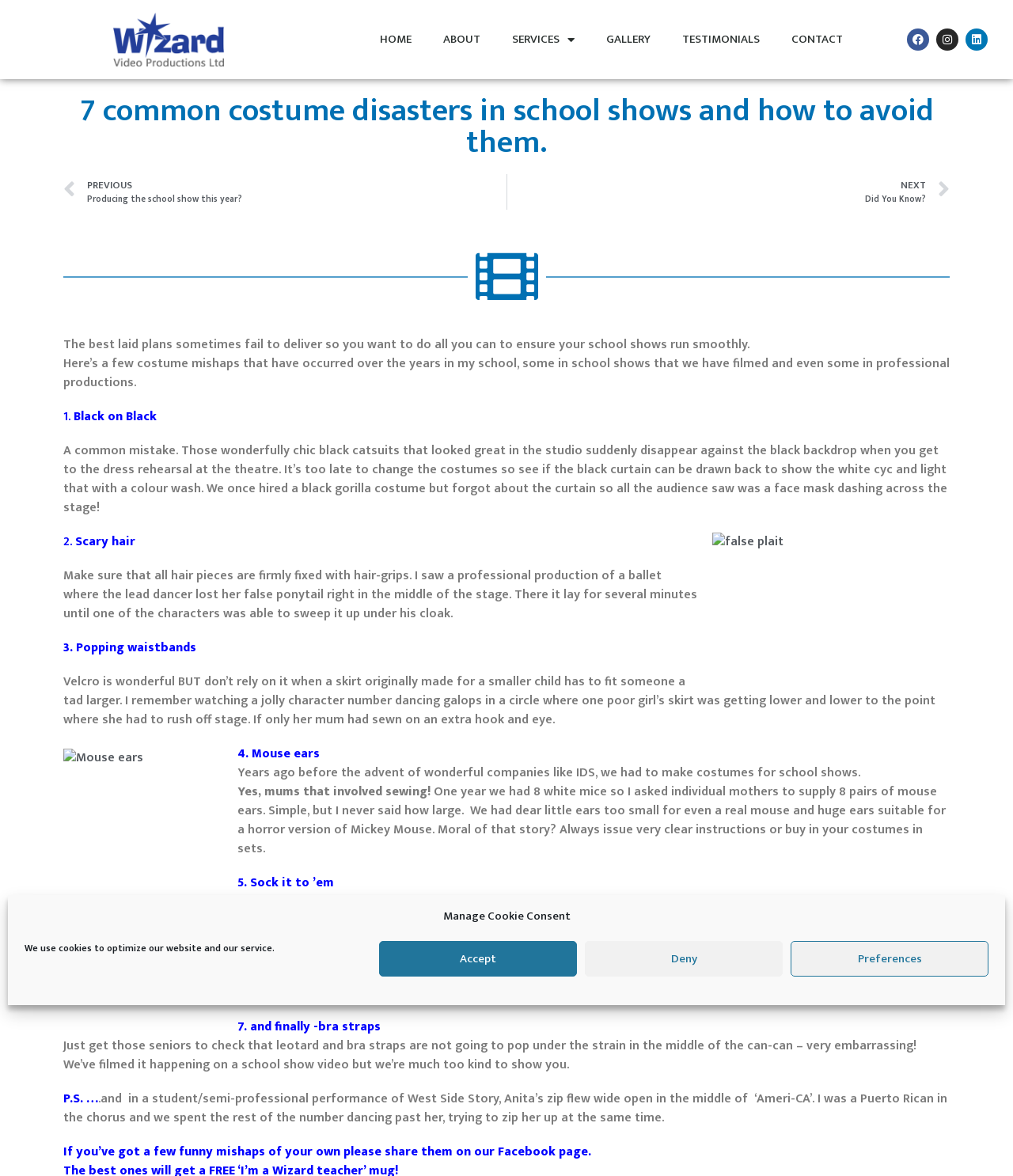Identify the bounding box for the given UI element using the description provided. Coordinates should be in the format (top-left x, top-left y, bottom-right x, bottom-right y) and must be between 0 and 1. Here is the description: Deny

[0.577, 0.8, 0.773, 0.83]